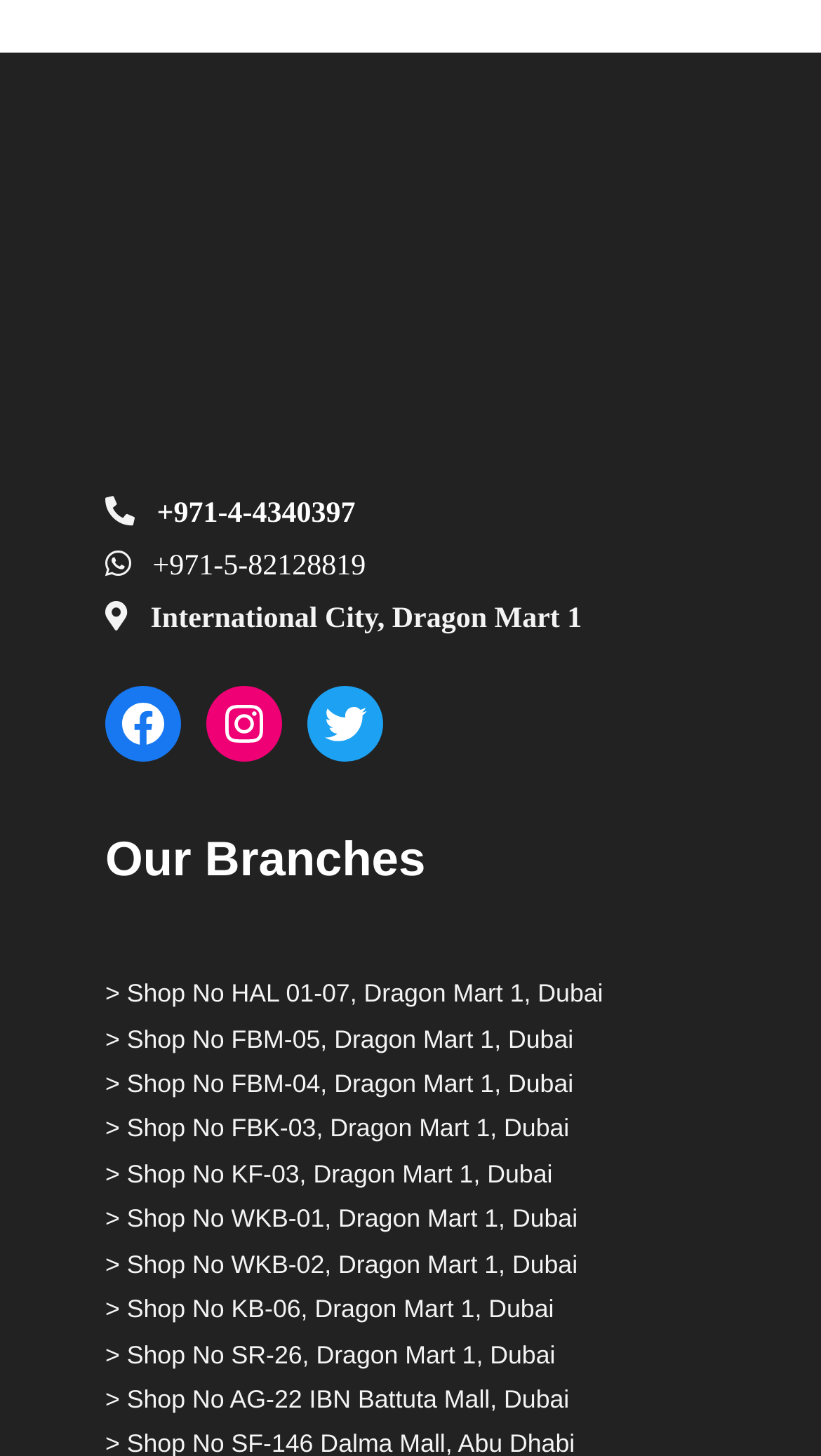Respond to the question below with a single word or phrase: What is the location of the first branch?

Dragon Mart 1, Dubai